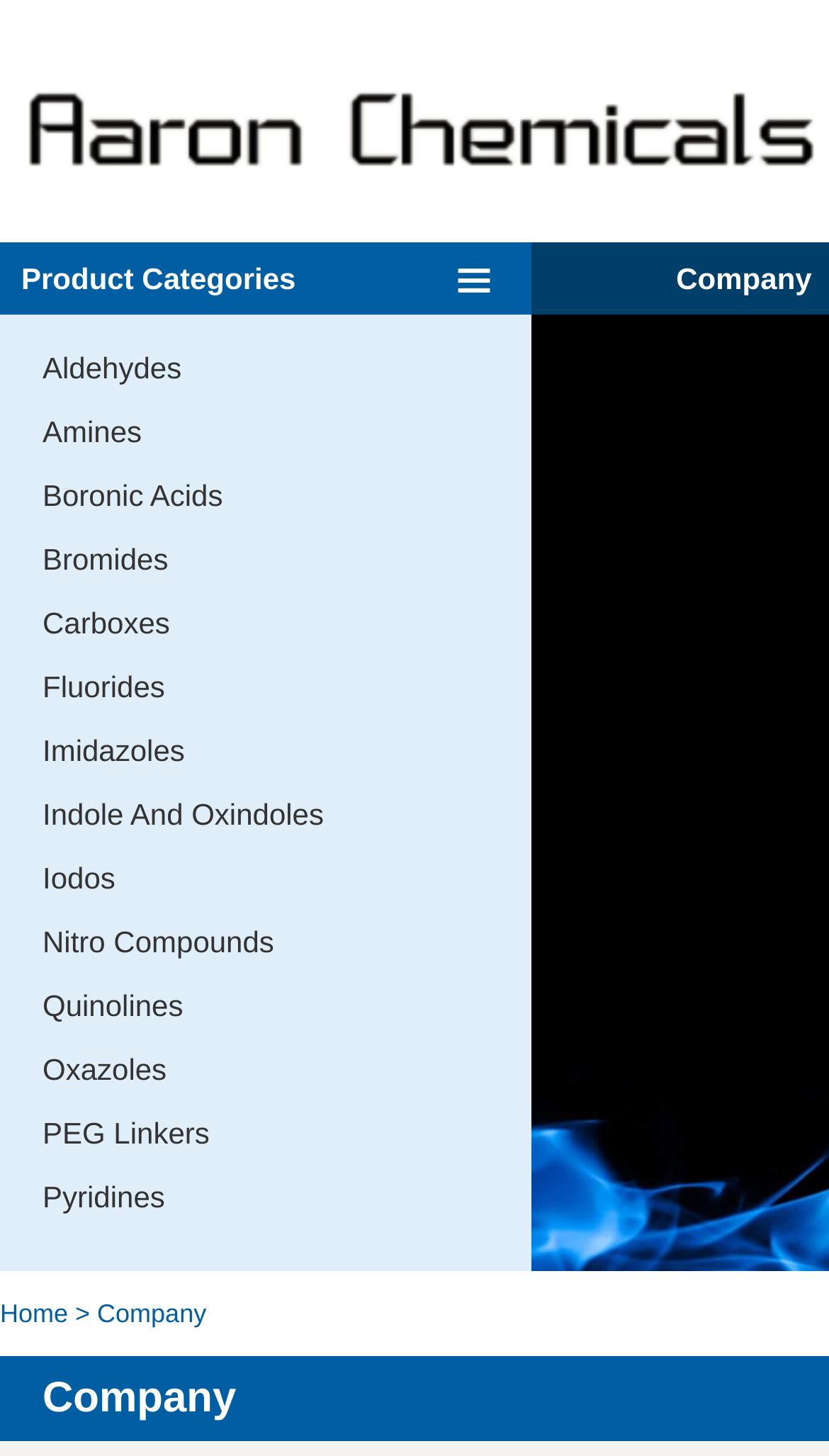Find the bounding box coordinates of the area to click in order to follow the instruction: "Explore Aldehydes".

[0.051, 0.231, 0.59, 0.274]